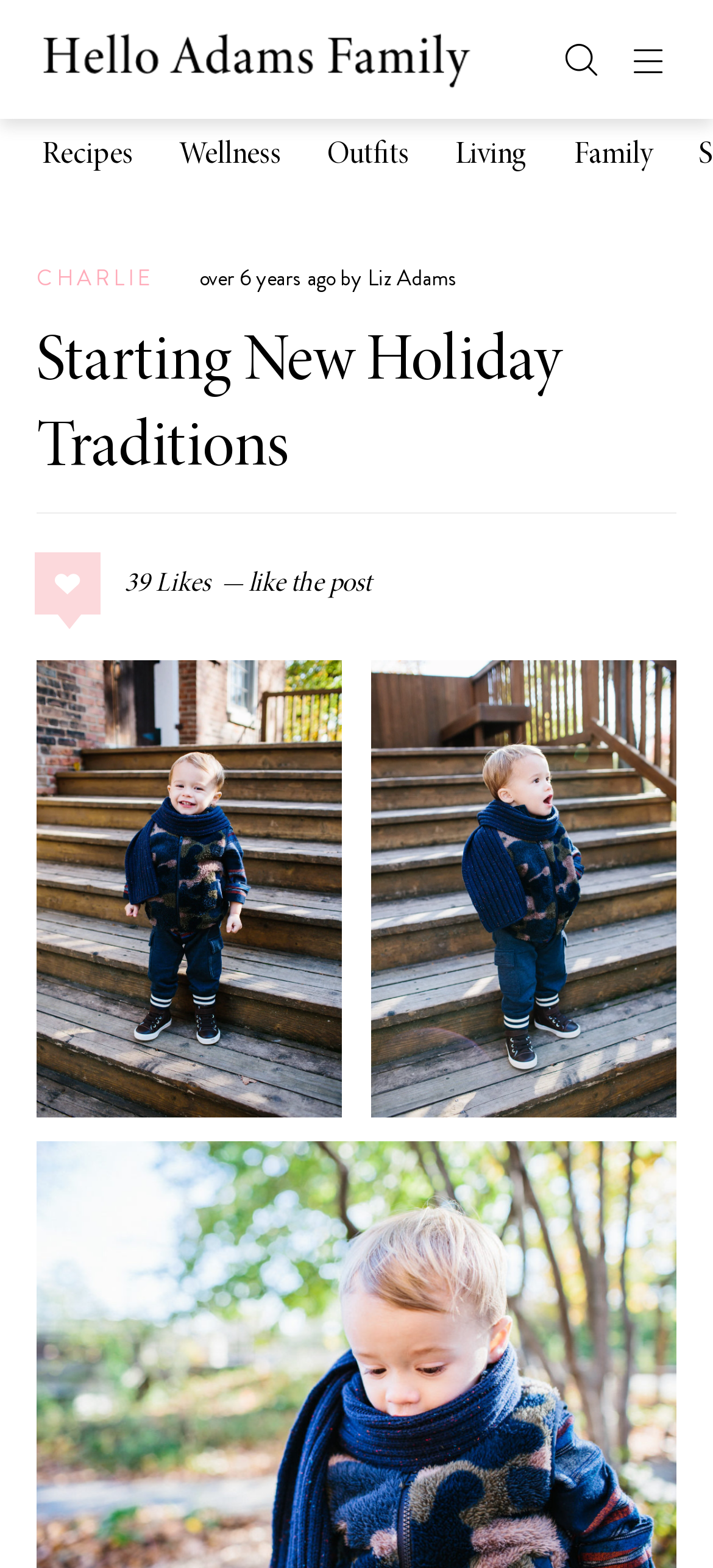Determine the bounding box coordinates of the target area to click to execute the following instruction: "Check the number of likes."

[0.051, 0.363, 0.567, 0.381]